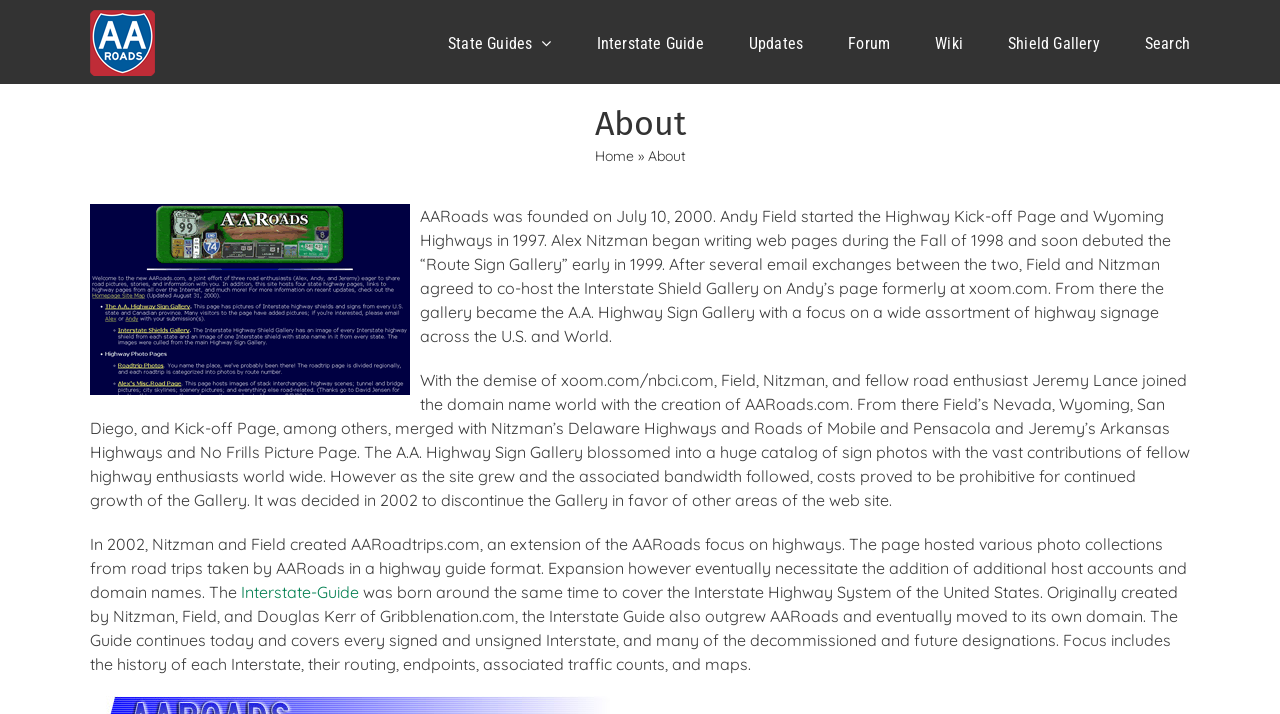Examine the image carefully and respond to the question with a detailed answer: 
How many main menu items are there?

I counted the number of links under the 'Main Menu' navigation element, which are 'State Guides', 'Interstate Guide', 'Updates', 'Forum', 'Wiki', 'Shield Gallery', and 'Search'. There are 7 links in total.